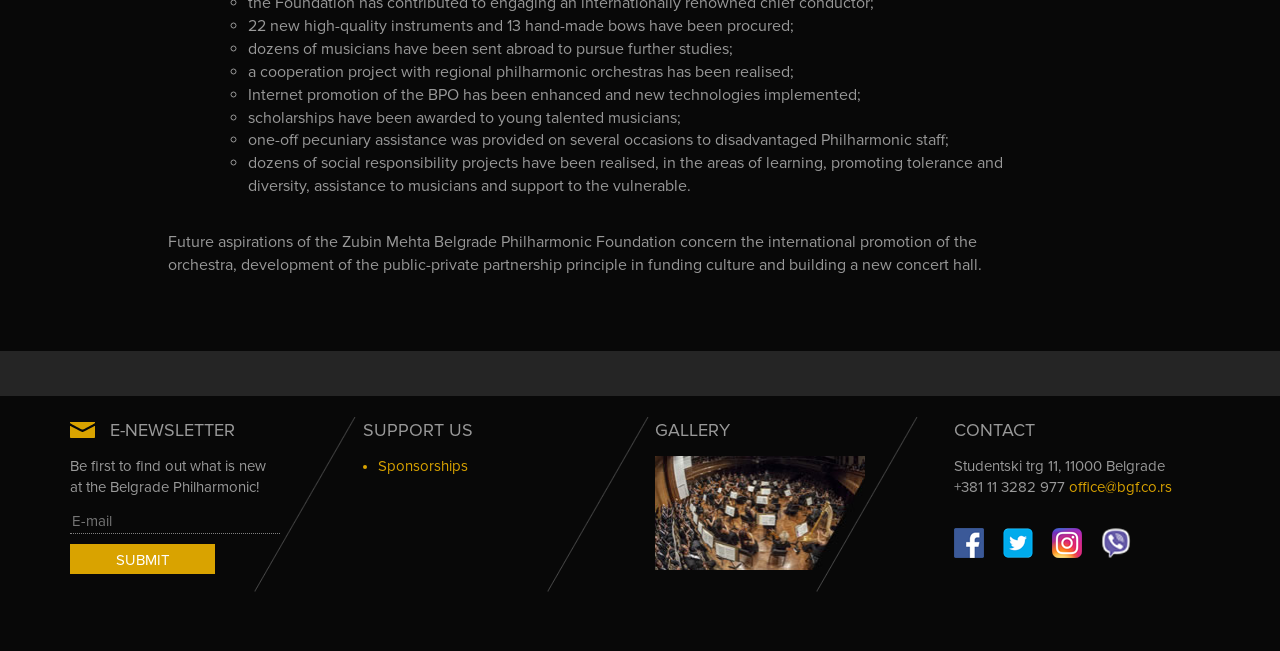Please provide the bounding box coordinates for the element that needs to be clicked to perform the instruction: "Click on 'Books'". The coordinates must consist of four float numbers between 0 and 1, formatted as [left, top, right, bottom].

None